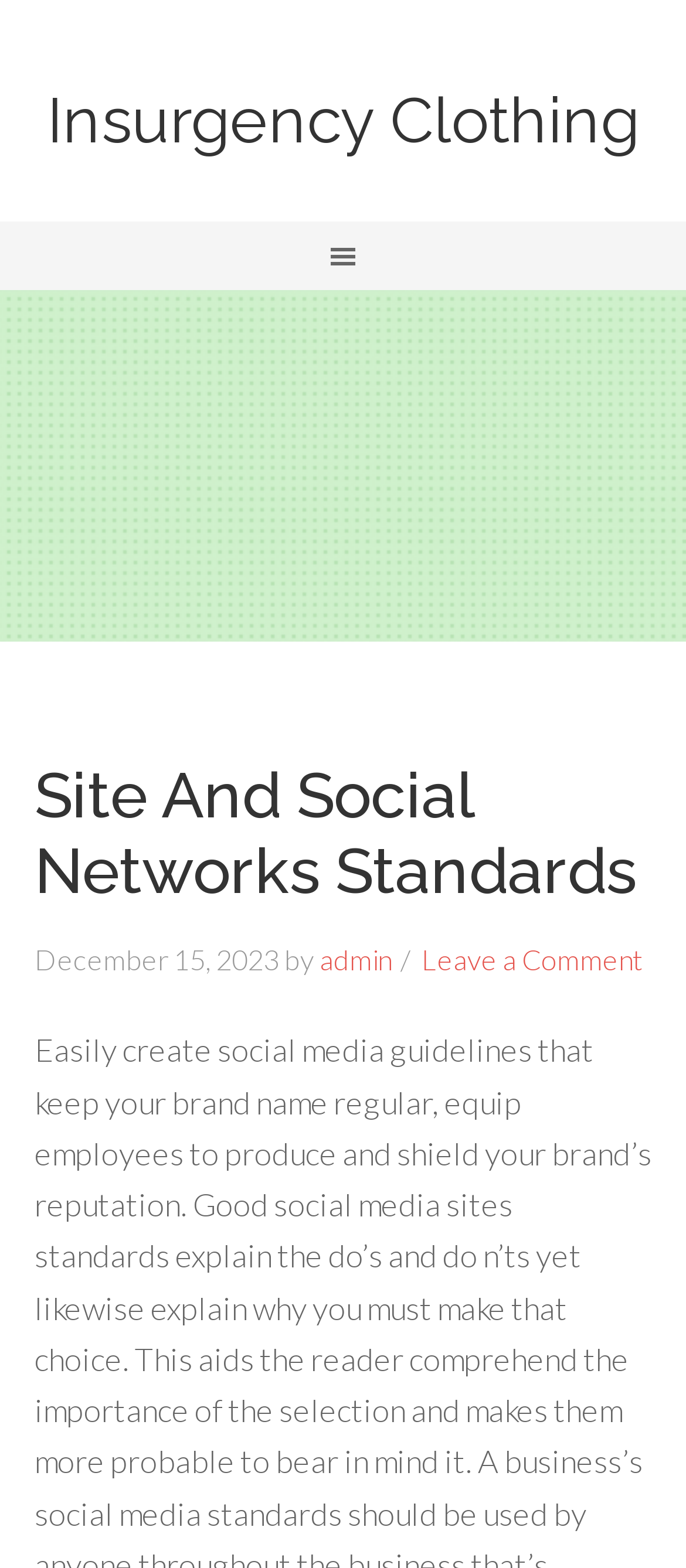Using floating point numbers between 0 and 1, provide the bounding box coordinates in the format (top-left x, top-left y, bottom-right x, bottom-right y). Locate the UI element described here: Tools Ecosystem

None